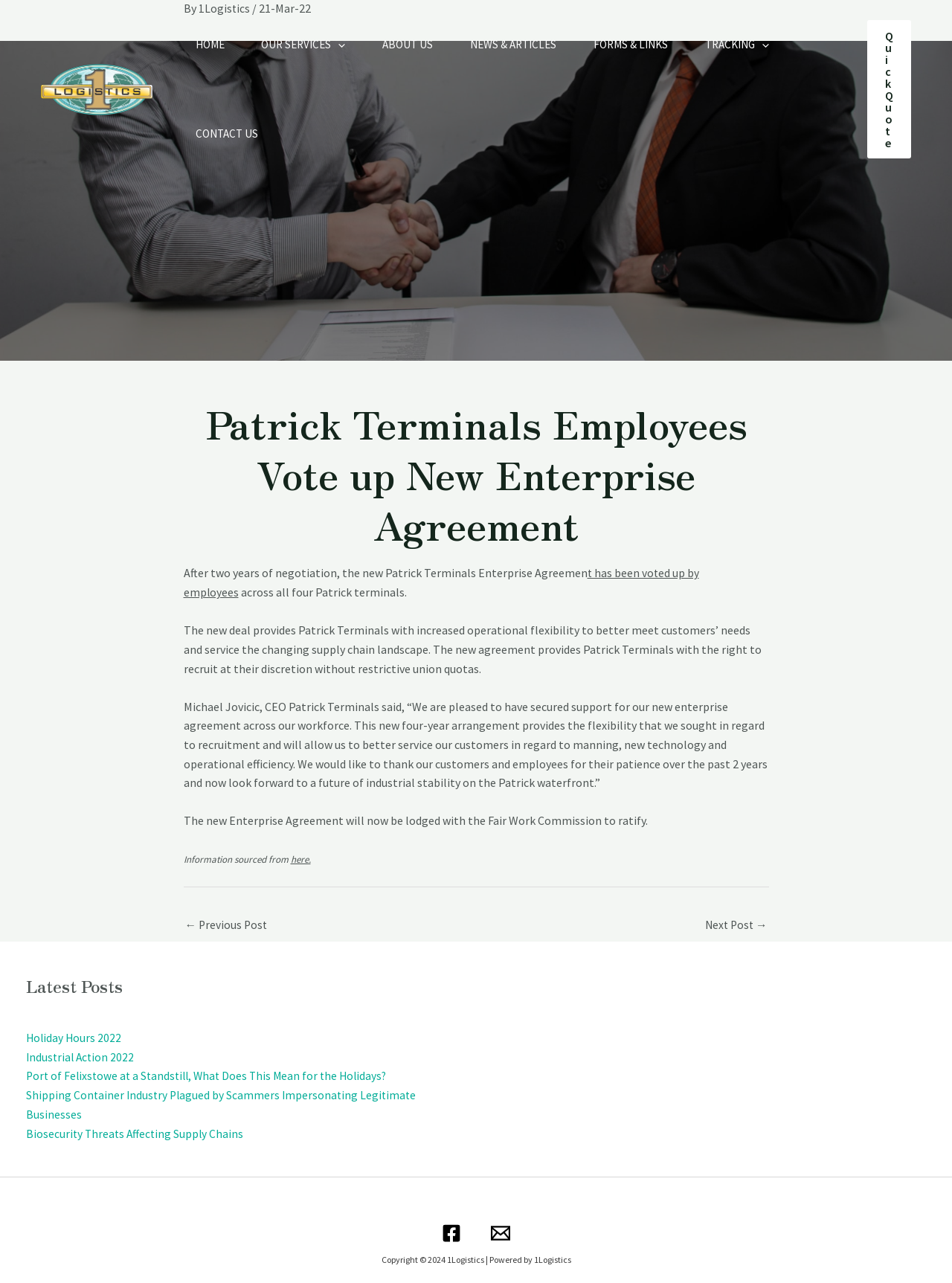Please find the bounding box coordinates of the clickable region needed to complete the following instruction: "Open the 'OUR SERVICES' menu". The bounding box coordinates must consist of four float numbers between 0 and 1, i.e., [left, top, right, bottom].

[0.269, 0.0, 0.404, 0.07]